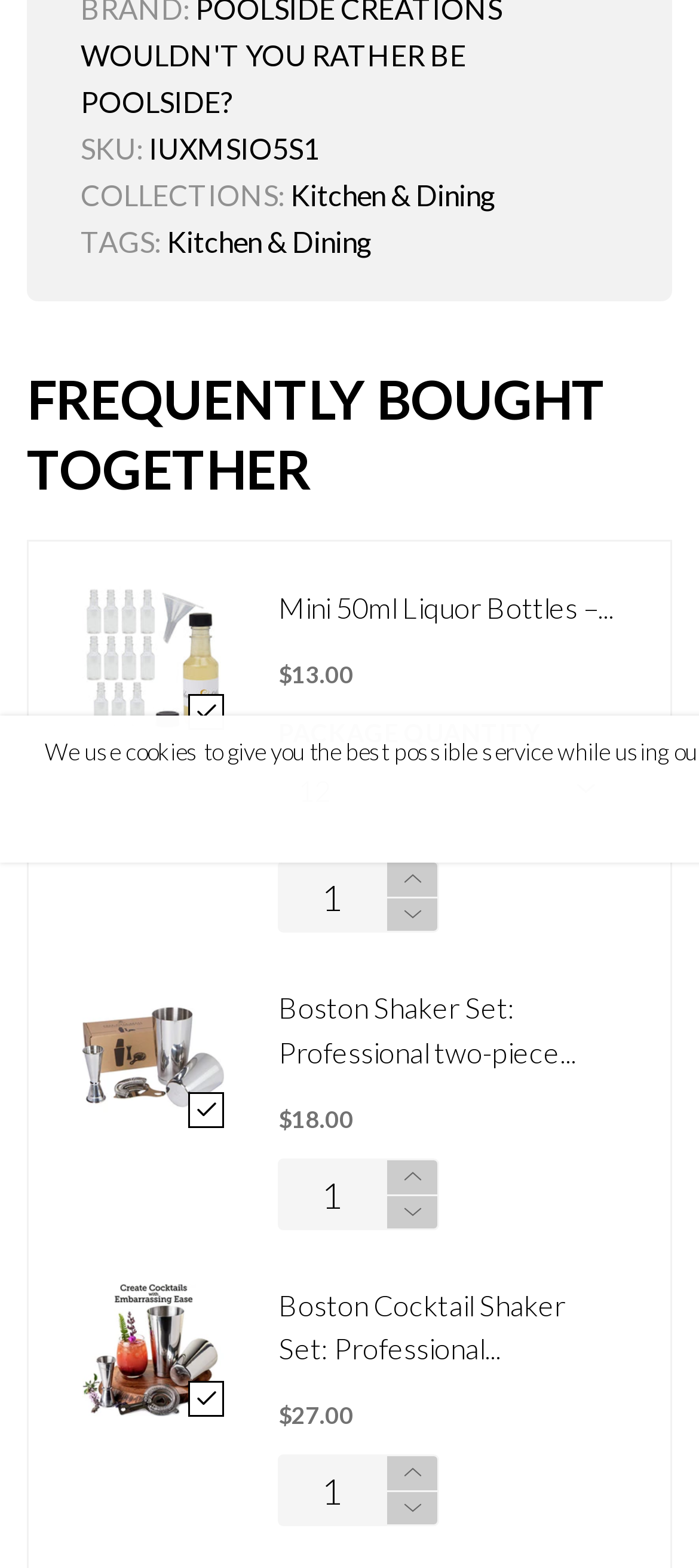Please find the bounding box coordinates (top-left x, top-left y, bottom-right x, bottom-right y) in the screenshot for the UI element described as follows: aria-label="button"

[0.552, 0.928, 0.629, 0.951]